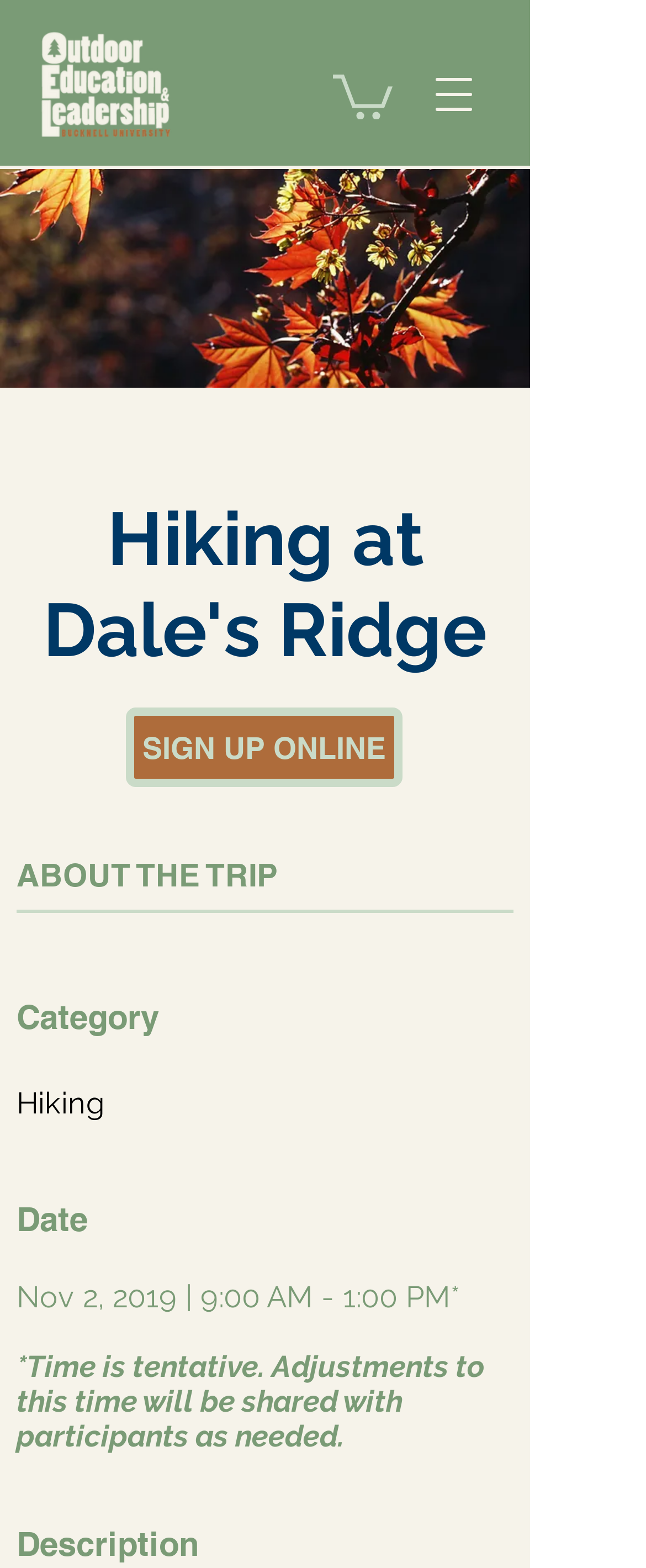Provide the bounding box coordinates of the HTML element described by the text: "aria-label="Open navigation menu"".

[0.641, 0.035, 0.764, 0.086]